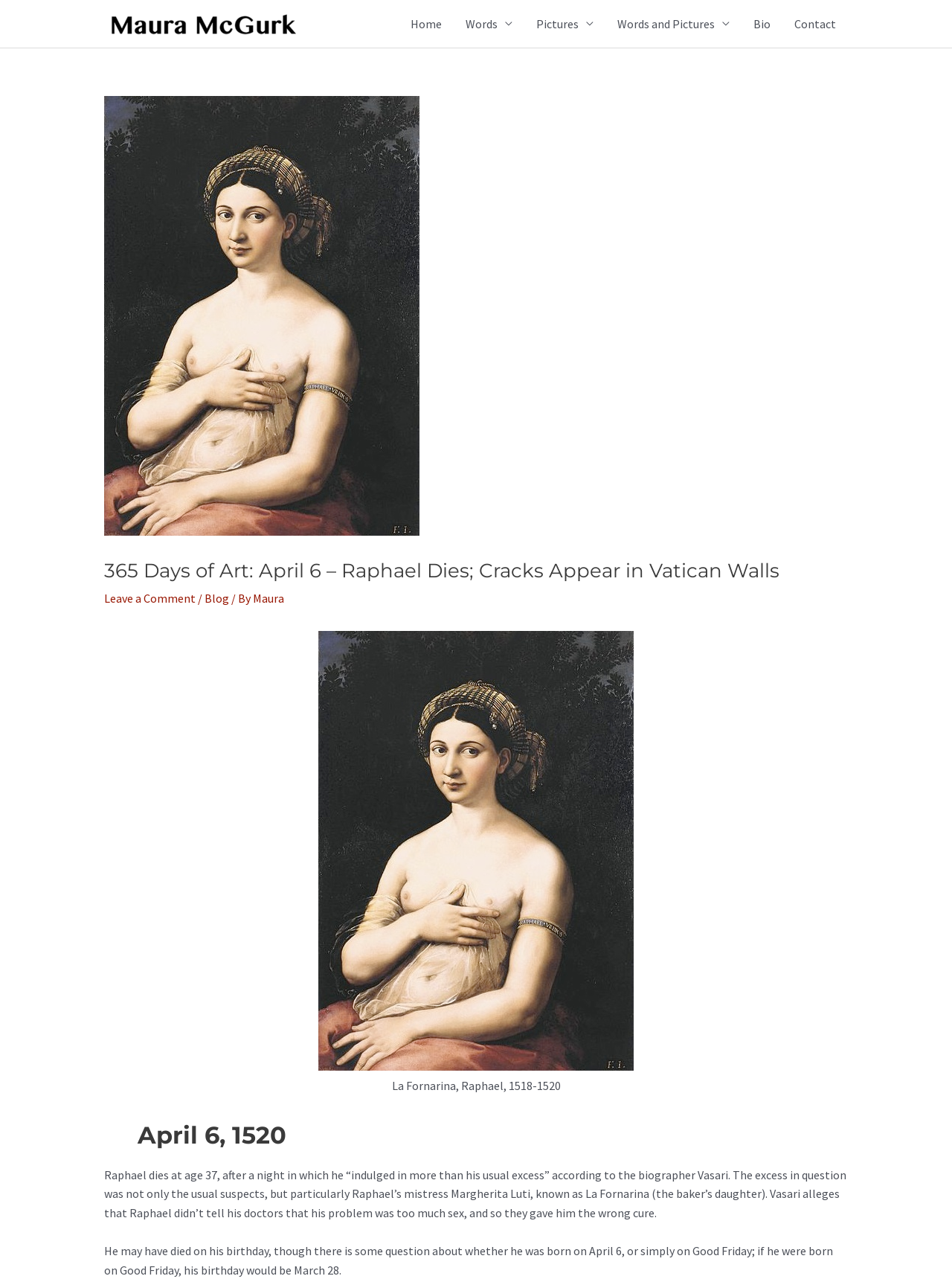Refer to the image and provide an in-depth answer to the question:
What is the name of Raphael's lover?

The name of Raphael's lover is La Fornarina, which can be found by reading the text 'Raphael dies at age 37, after a night in which he “indulged in more than his usual excess” according to the biographer Vasari. The excess in question was not only the usual suspects, but particularly Raphael’s mistress Margherita Luti, known as La Fornarina (the baker’s daughter).' in the middle of the page.